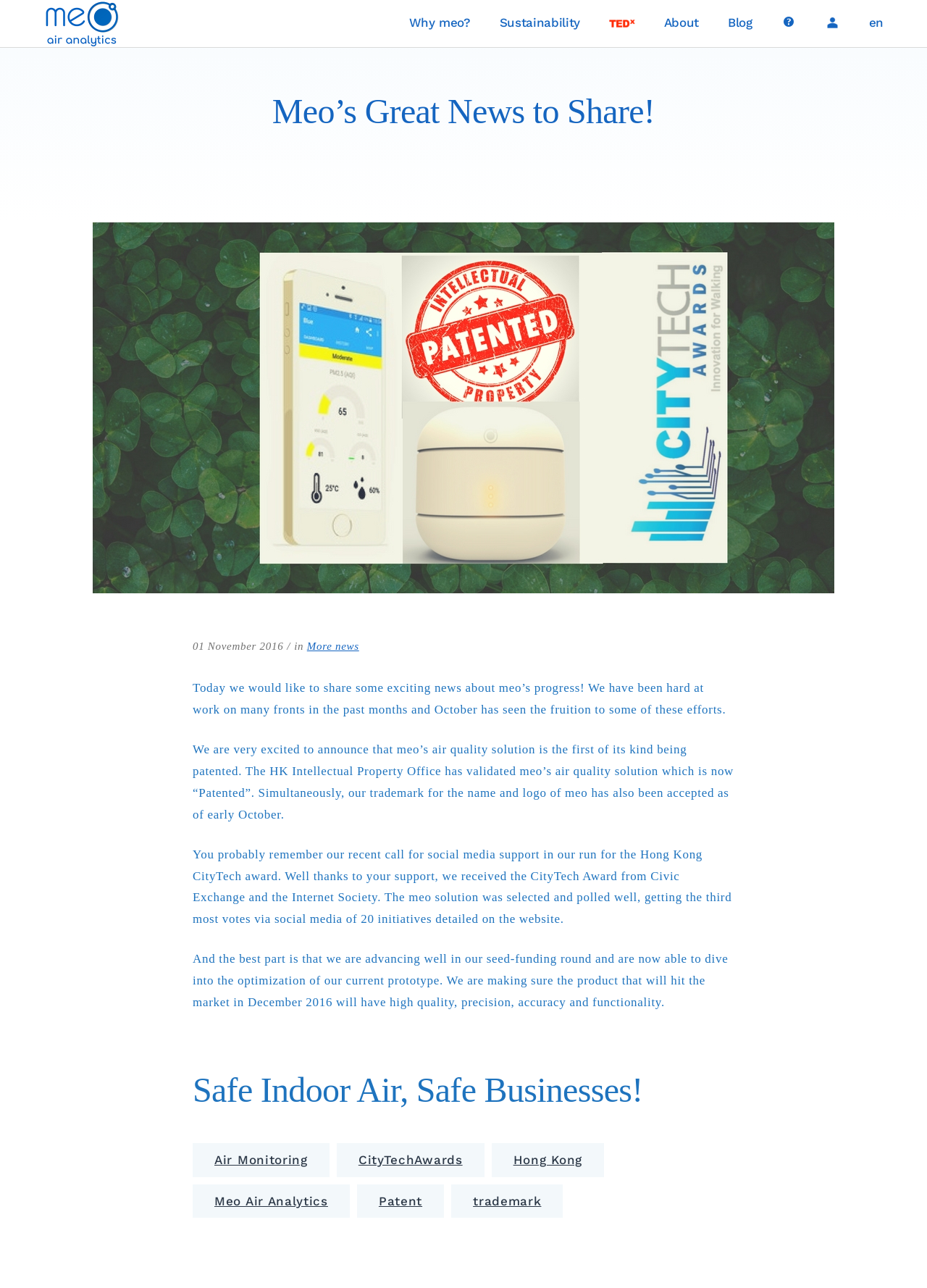Please identify the coordinates of the bounding box that should be clicked to fulfill this instruction: "Read more news".

[0.331, 0.497, 0.387, 0.506]